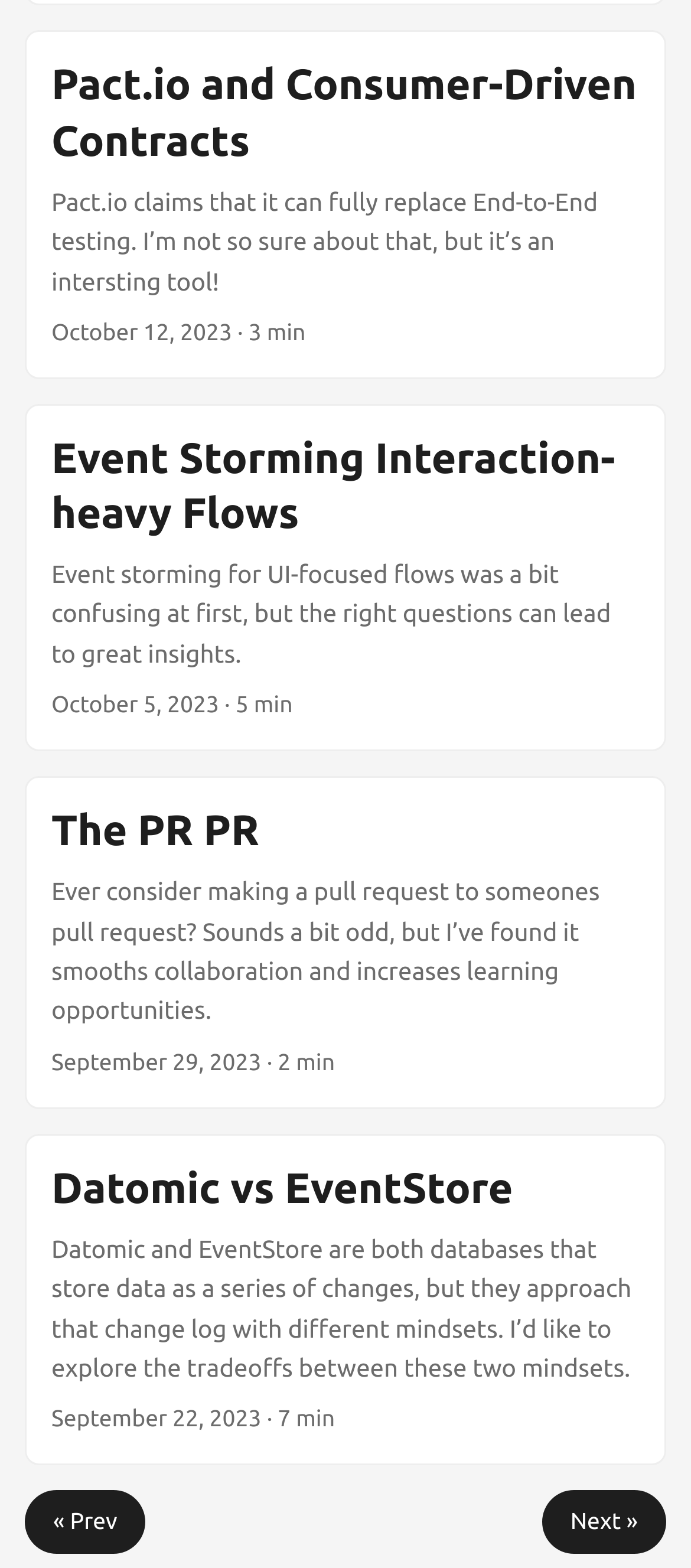Carefully examine the image and provide an in-depth answer to the question: What are the navigation links at the bottom of the page?

I found the navigation links at the bottom of the page by looking at the footer element, which contains two link elements with the text '« Prev' and 'Next »'.